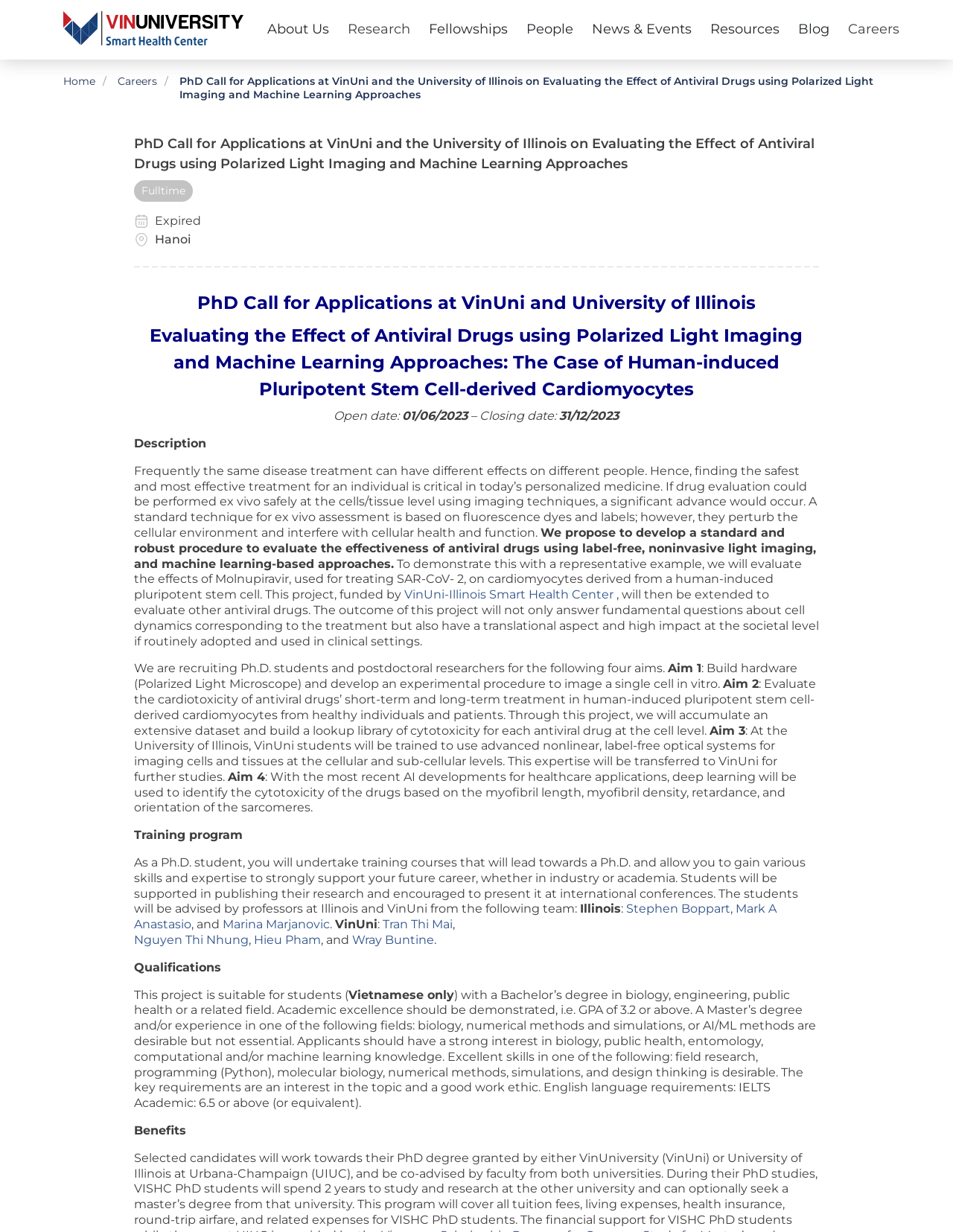Please specify the bounding box coordinates of the region to click in order to perform the following instruction: "Click on the 'Tran Thi Mai' link".

[0.402, 0.745, 0.475, 0.756]